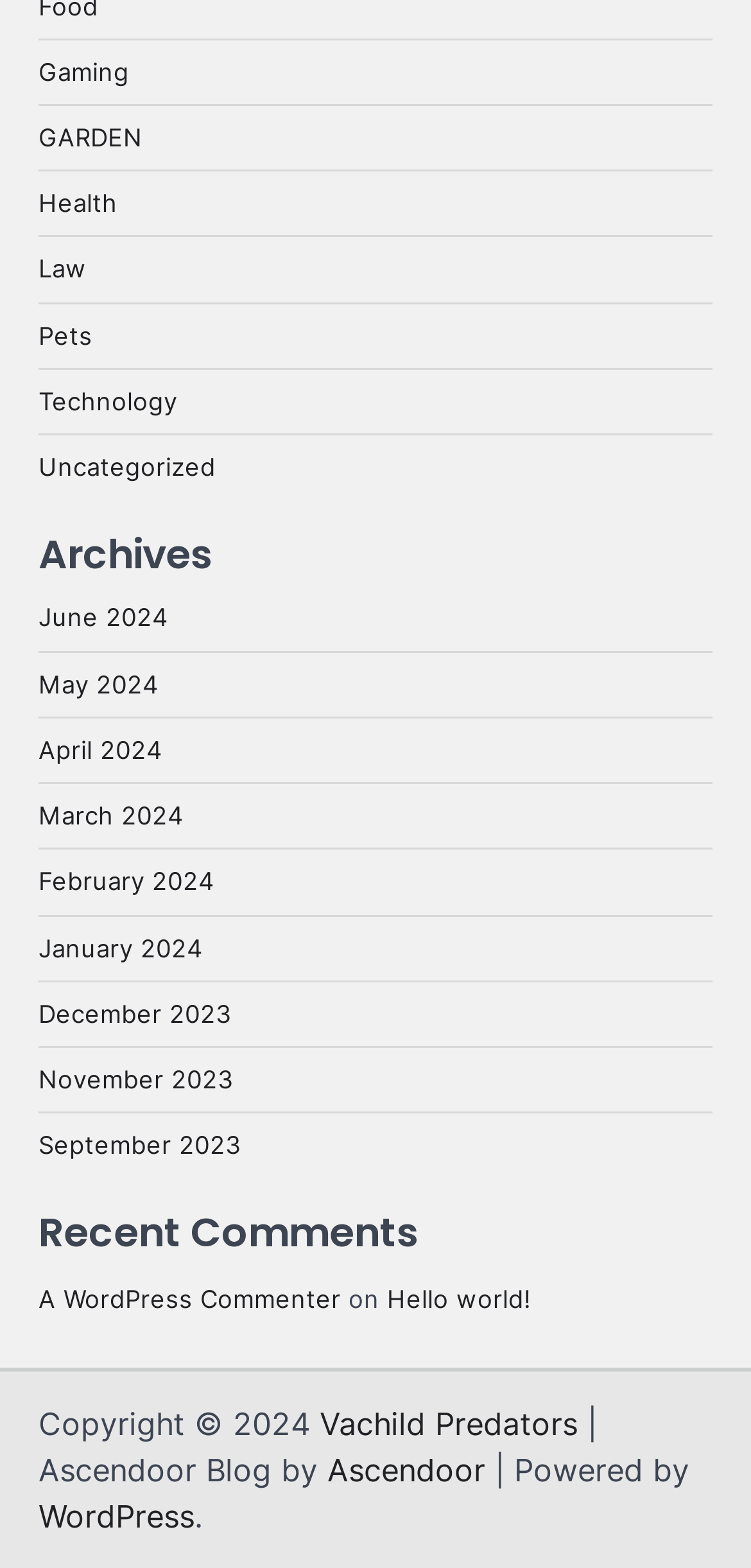What is the name of the blog?
Please provide a comprehensive answer based on the details in the screenshot.

The footer section of the website contains the text 'Ascendoor Blog by', indicating that the name of the blog is Ascendoor Blog.